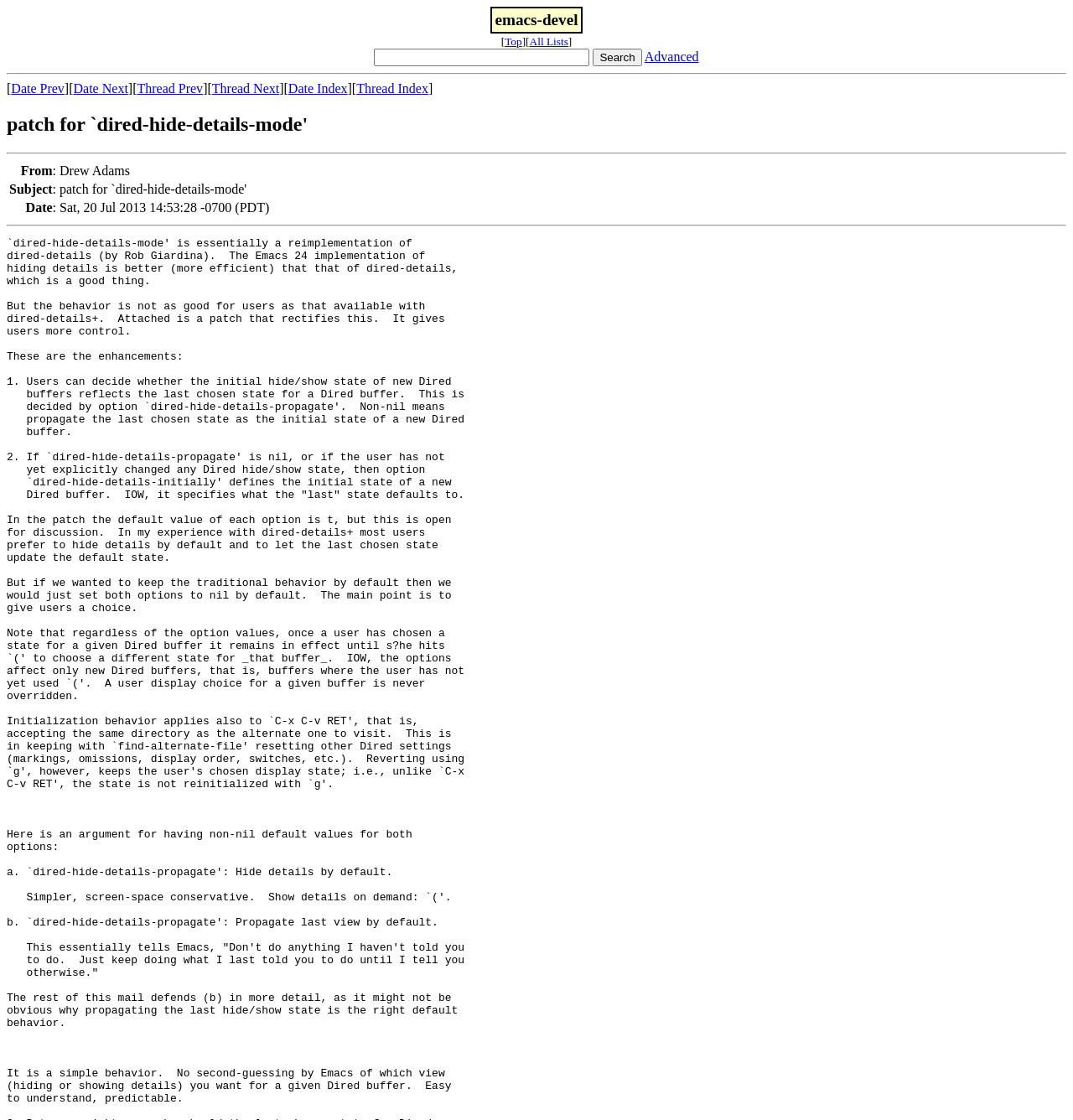What is the date of the message?
Please describe in detail the information shown in the image to answer the question.

I found the date of the message by looking at the table with the 'Date:' label, and the corresponding cell contains the date 'Sat, 20 Jul 2013 14:53:28 -0700 (PDT)'.